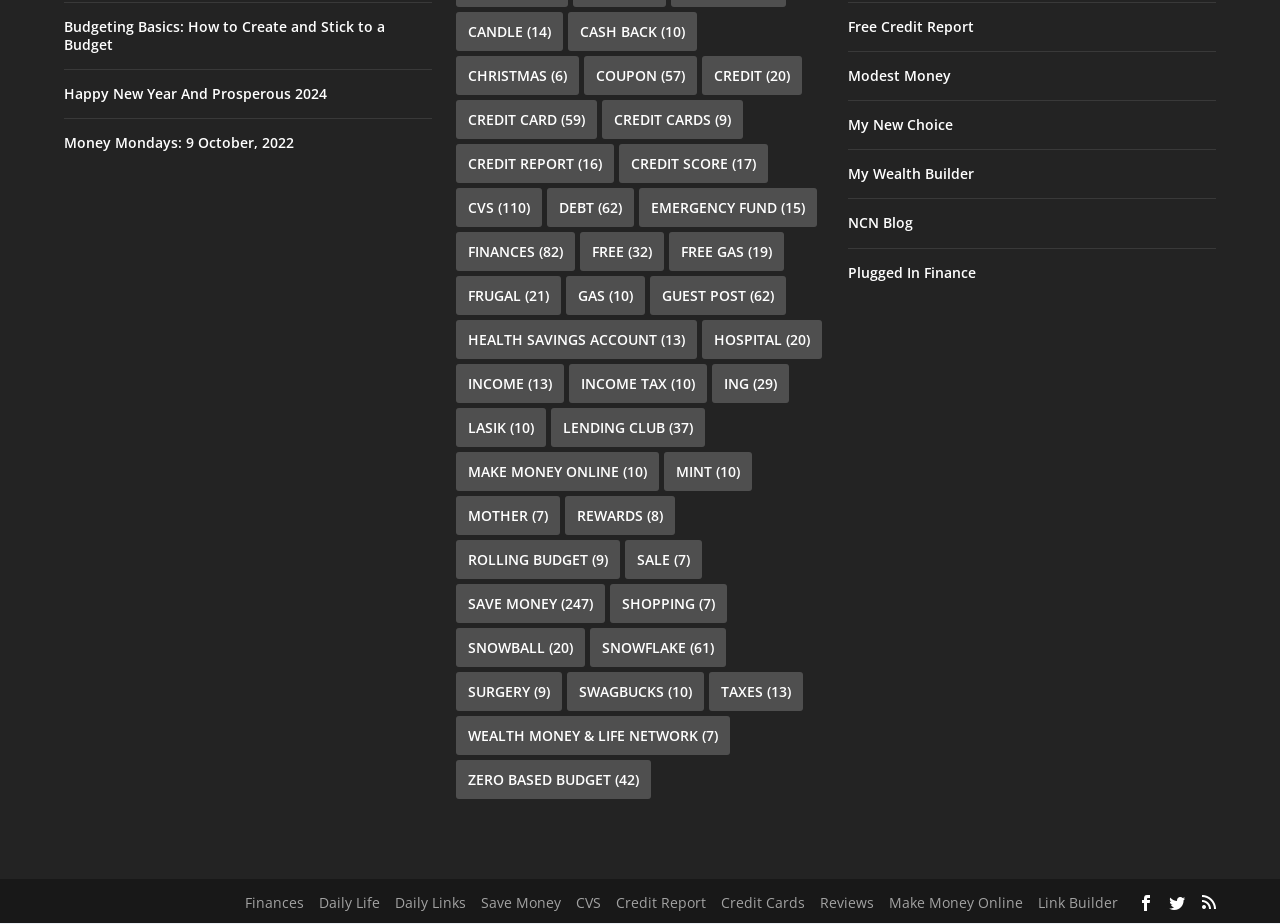Respond with a single word or phrase:
How many items are in the 'credit card' category?

59